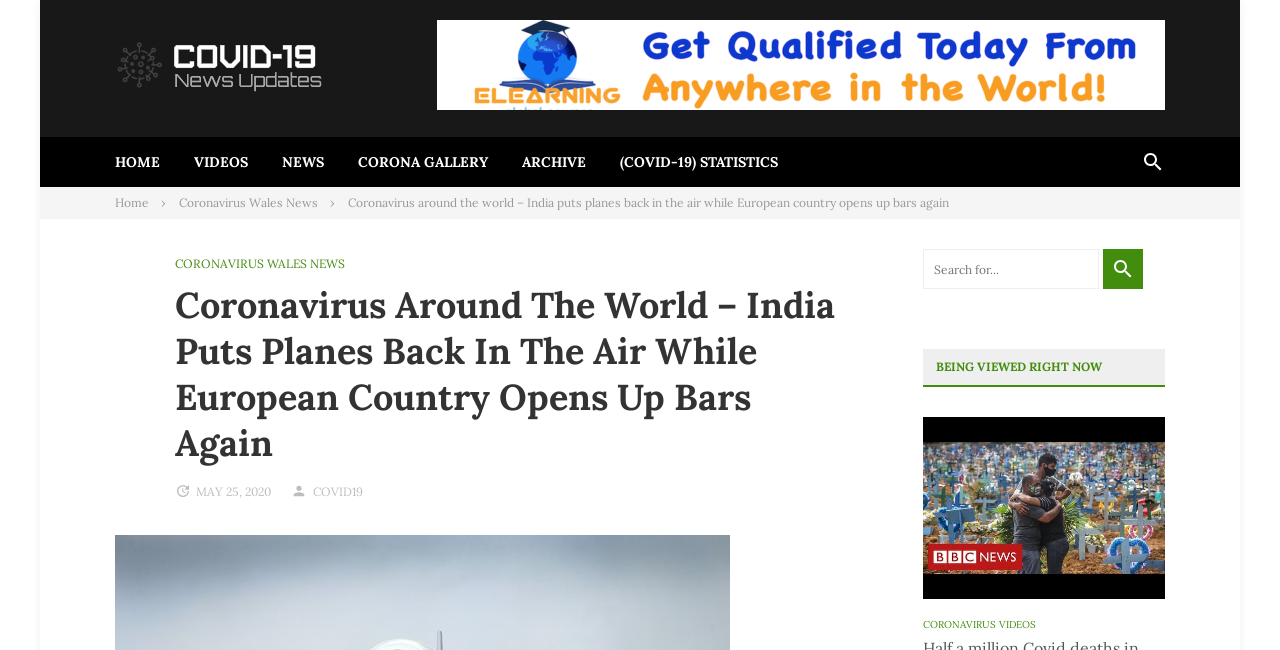Please analyze the image and give a detailed answer to the question:
What is the category of the video link?

I looked at the video link and found the category, which is CORONAVIRUS VIDEOS.